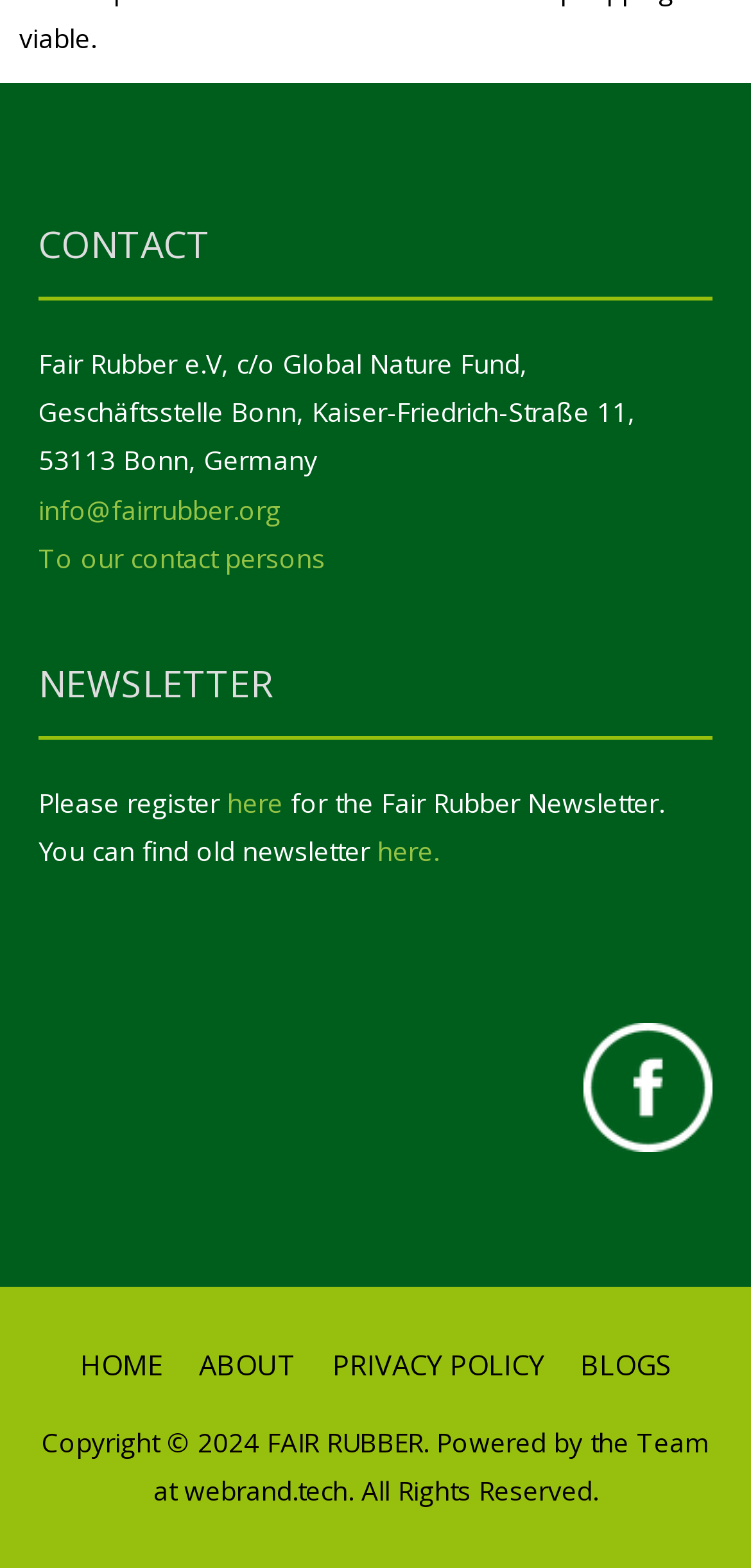Give a one-word or short-phrase answer to the following question: 
What is the name of the organization's Facebook page?

Facebook